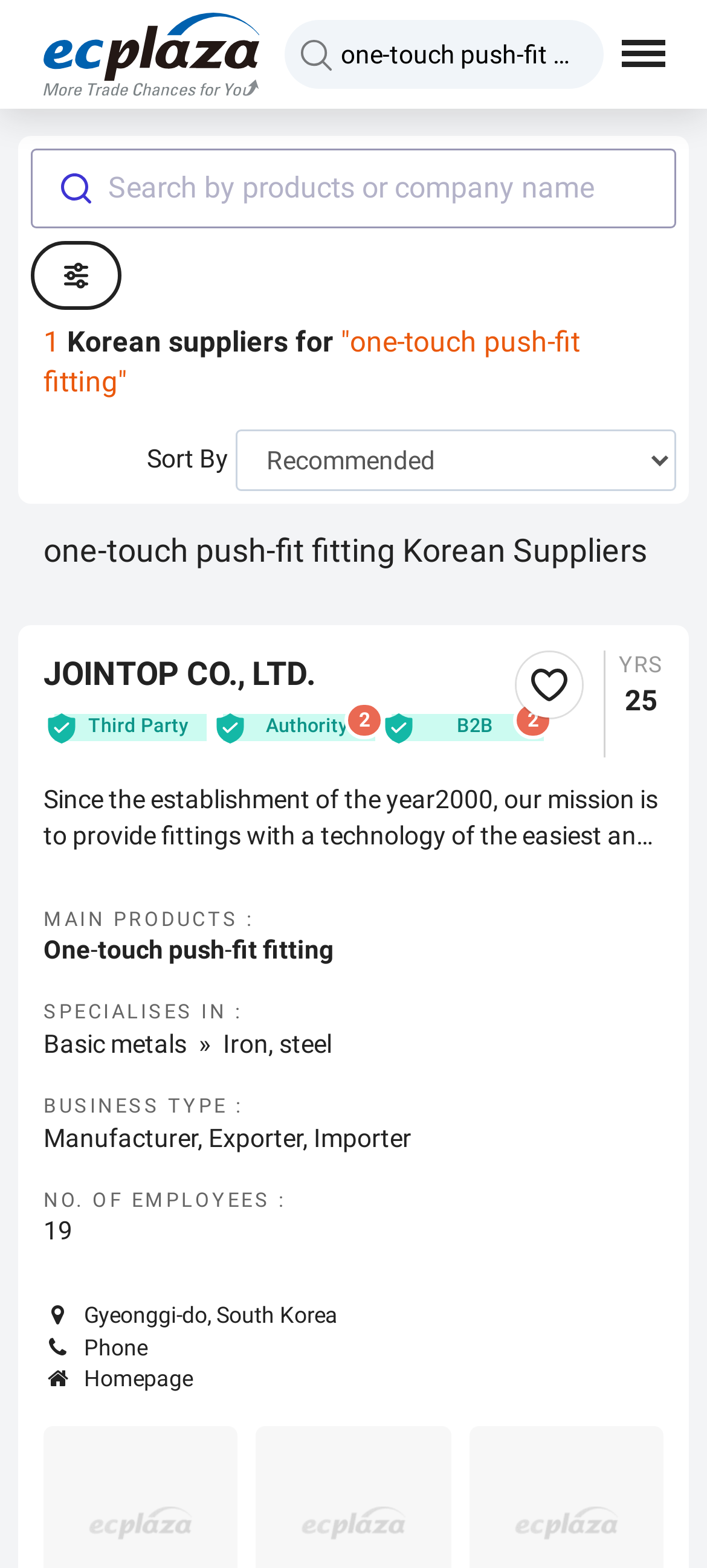What is the business type of the supplier?
Please respond to the question with a detailed and well-explained answer.

I found the business type by looking at the static text 'BUSINESS TYPE :' and its corresponding value 'Manufacturer, Exporter, Importer'.